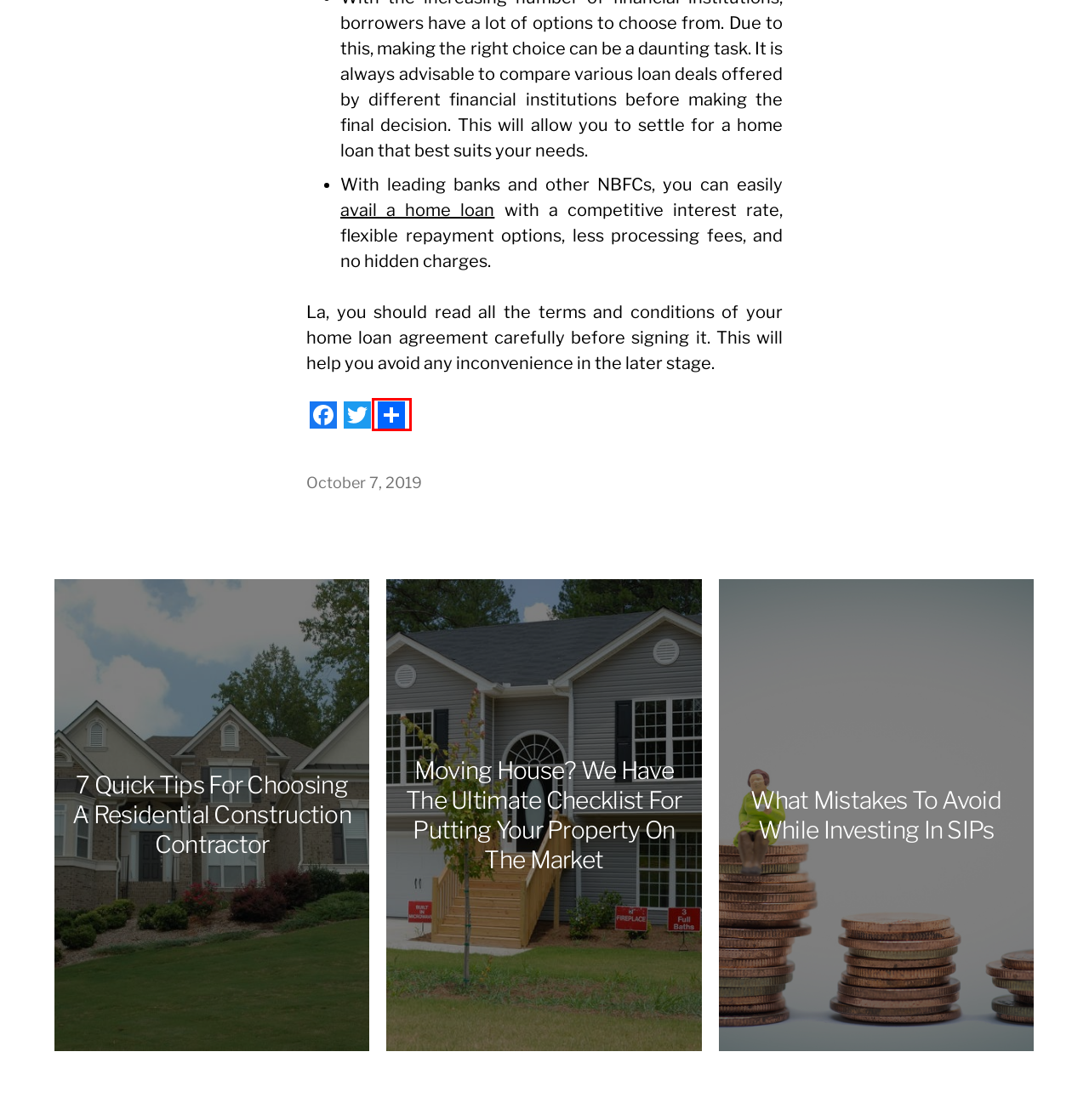Given a screenshot of a webpage with a red bounding box highlighting a UI element, determine which webpage description best matches the new webpage that appears after clicking the highlighted element. Here are the candidates:
A. AddToAny - Share
B. Investment
C. Moving house? We have the ultimate checklist for putting your property on the market
D. What Mistakes To Avoid While Investing In SIPs
E. Finance
F. Real Estate
G. Egas Cap: Your Destination for Business Advice
H. 7 Quick Tips For Choosing A Residential Construction Contractor

A